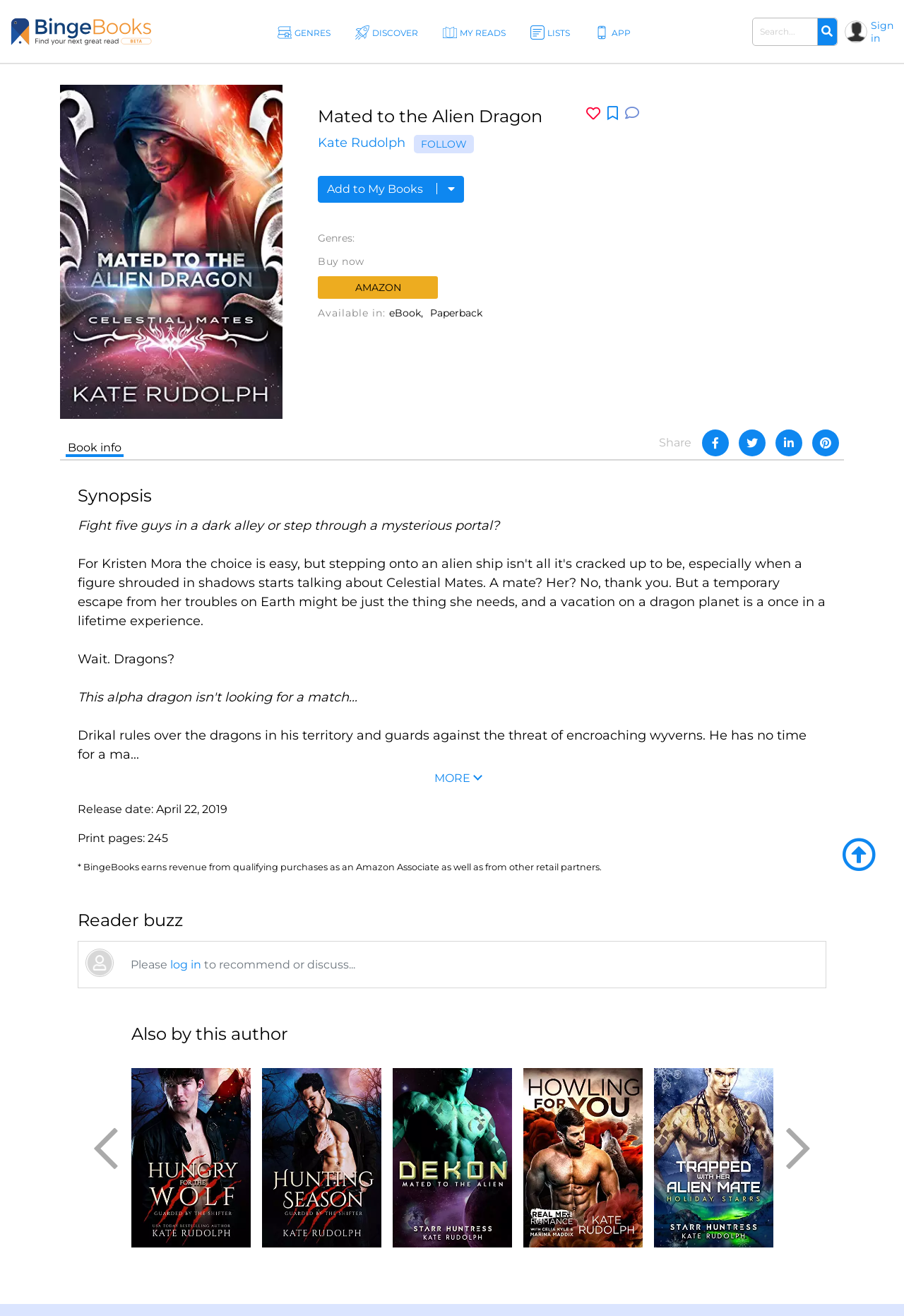Observe the image and answer the following question in detail: What is the title of the book?

The title of the book can be found in the heading element with the text 'Mated to the Alien Dragon' which is located at the top of the webpage.